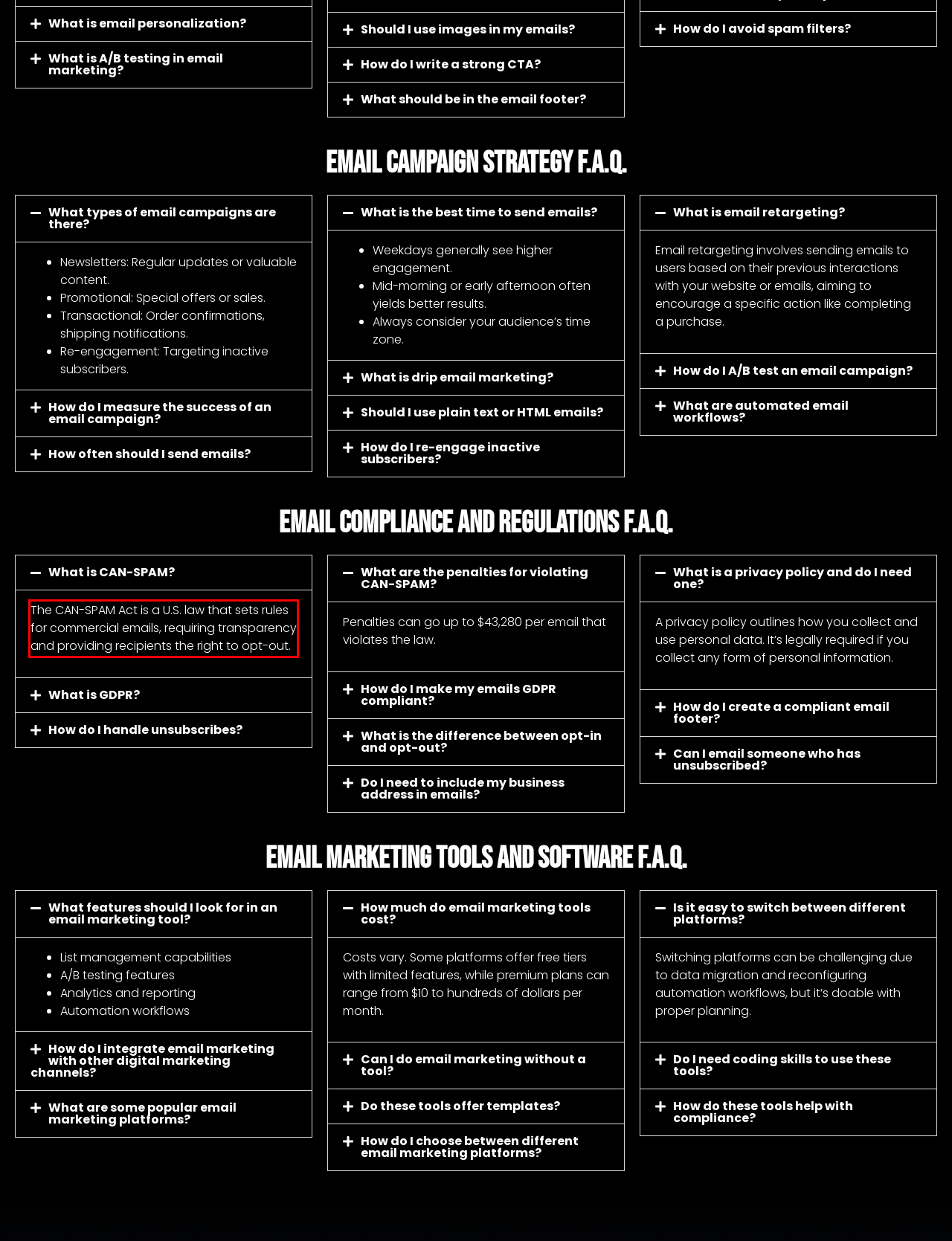Observe the screenshot of the webpage that includes a red rectangle bounding box. Conduct OCR on the content inside this red bounding box and generate the text.

The CAN-SPAM Act is a U.S. law that sets rules for commercial emails, requiring transparency and providing recipients the right to opt-out.